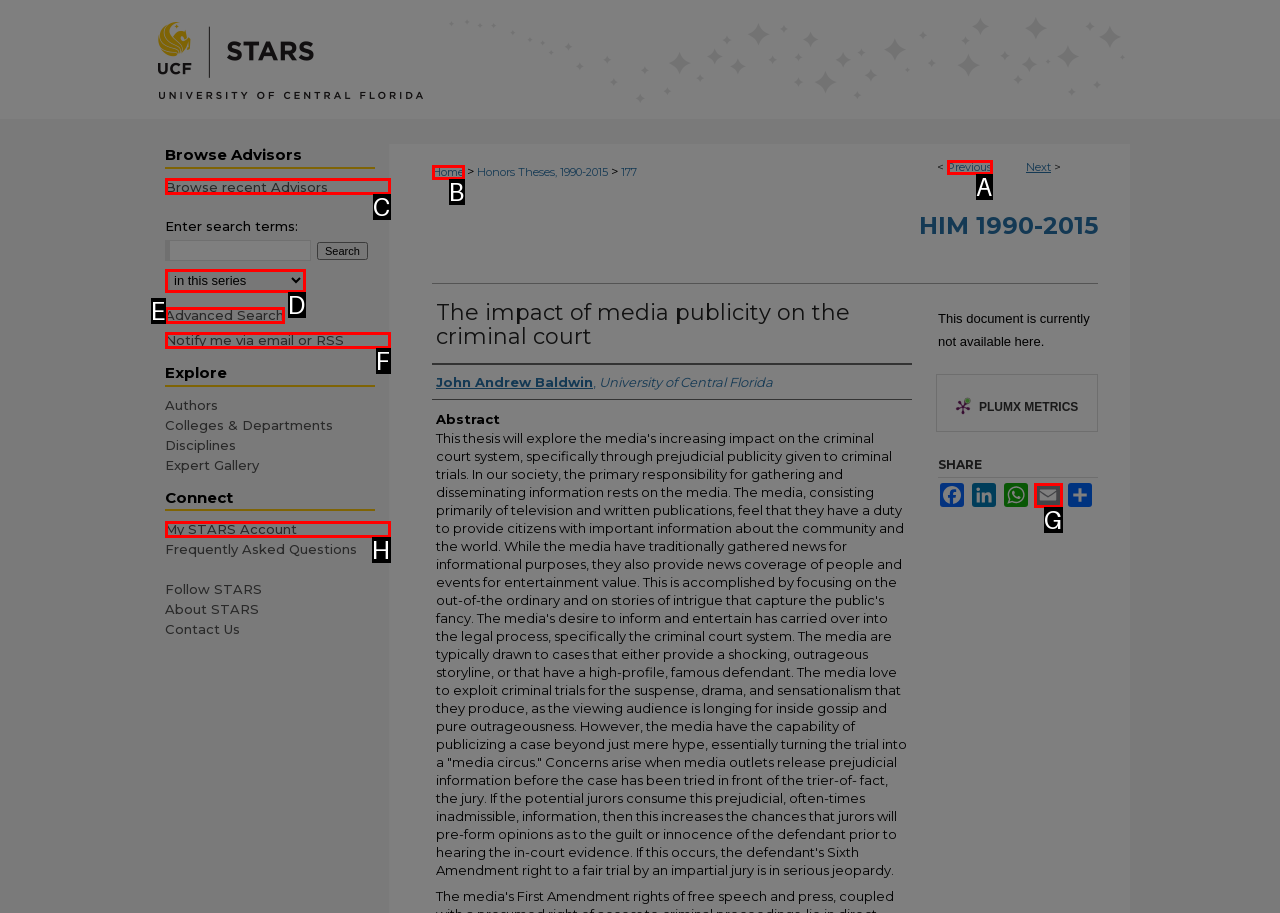Identify the HTML element to select in order to accomplish the following task: Browse recent advisors
Reply with the letter of the chosen option from the given choices directly.

C